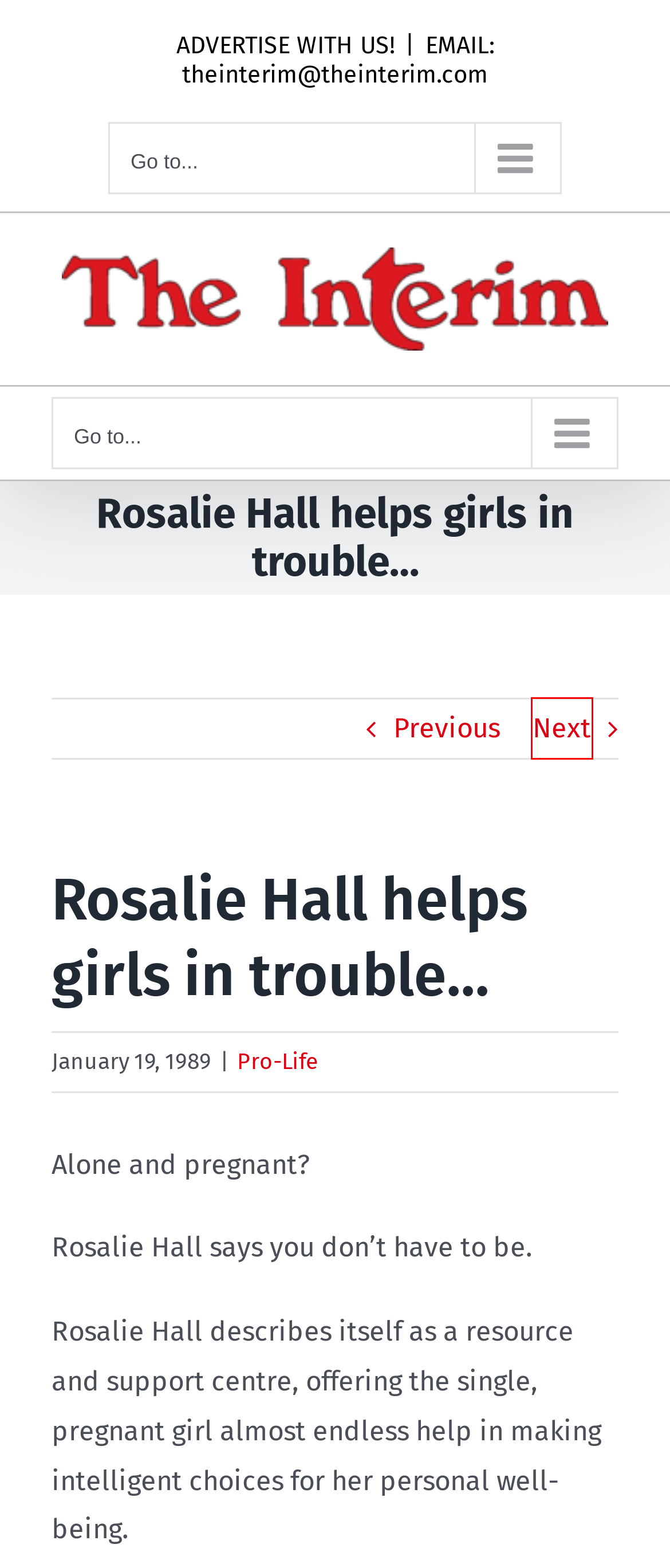Observe the provided screenshot of a webpage with a red bounding box around a specific UI element. Choose the webpage description that best fits the new webpage after you click on the highlighted element. These are your options:
A. Counter-witness & Catholics  - The Interim
B. Two women – two approaches    - The Interim
C. Young Canadian pro-lifers excited to march for life in Ottawa
D. Envoy Media
E. Pro-Life Archives - The Interim
F. The Interim Newspaper
G. Why I'm going to the 2023 National March for Life
H. About - The Interim

A